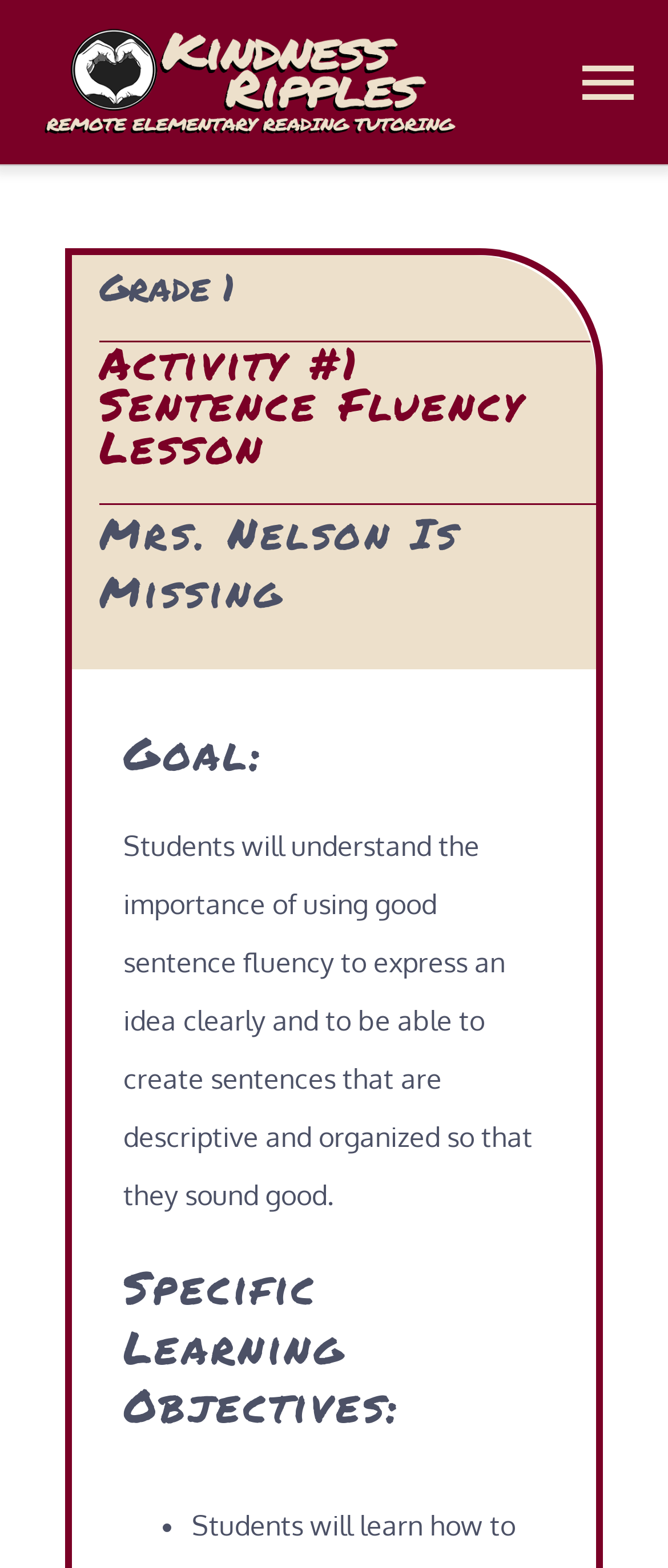Provide the bounding box coordinates of the section that needs to be clicked to accomplish the following instruction: "View the 'Classroom Web Platforms' page."

[0.0, 0.248, 1.0, 0.319]